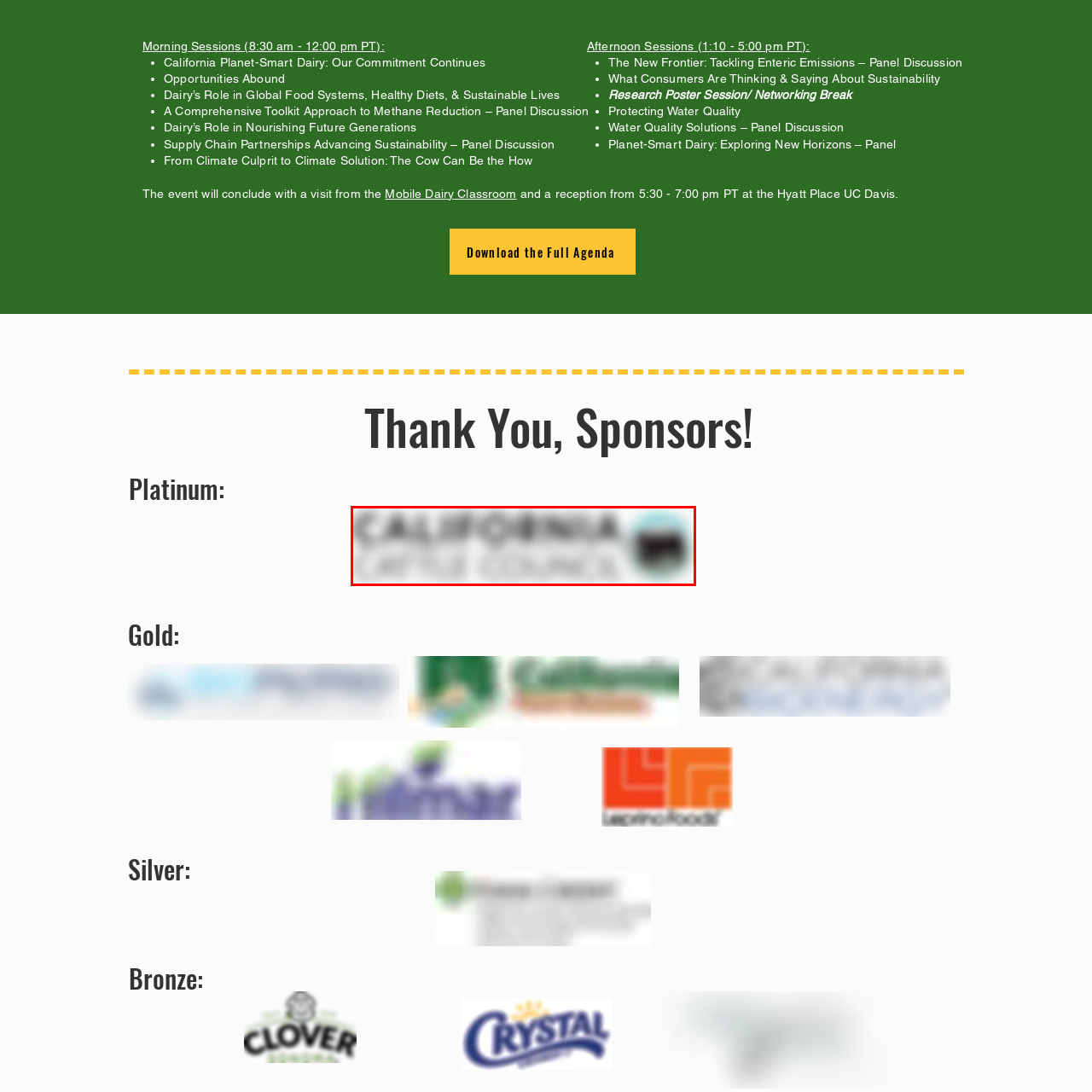What industry does the council support?
Examine the image outlined by the red bounding box and answer the question with as much detail as possible.

The logo of the California Cattle Council emphasizes the council's commitment to the cattle industry in California, which suggests that the council supports the cattle industry.